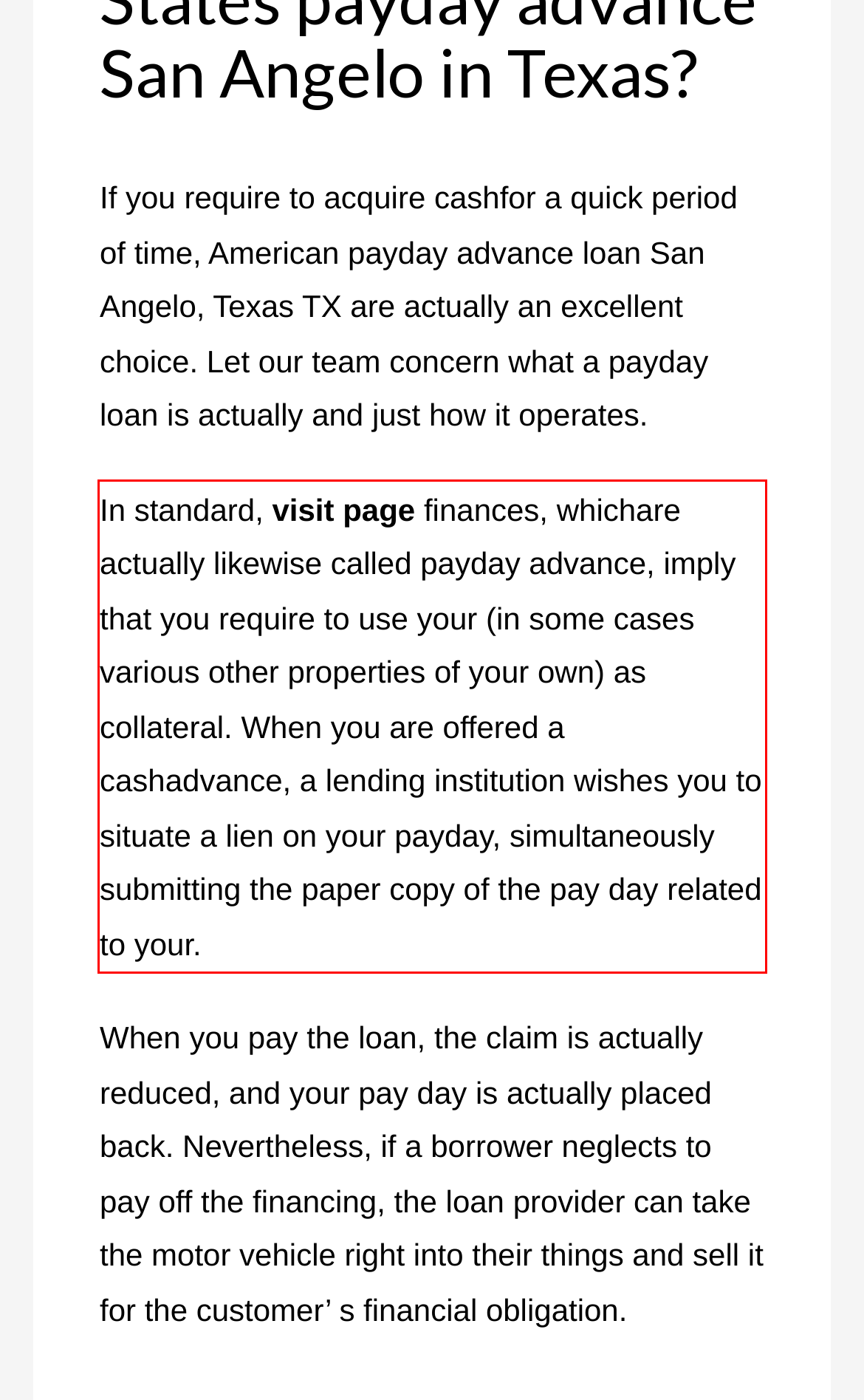Analyze the screenshot of the webpage that features a red bounding box and recognize the text content enclosed within this red bounding box.

In standard, visit page finances, whichare actually likewise called payday advance, imply that you require to use your (in some cases various other properties of your own) as collateral. When you are offered a cashadvance, a lending institution wishes you to situate a lien on your payday, simultaneously submitting the paper copy of the pay day related to your.